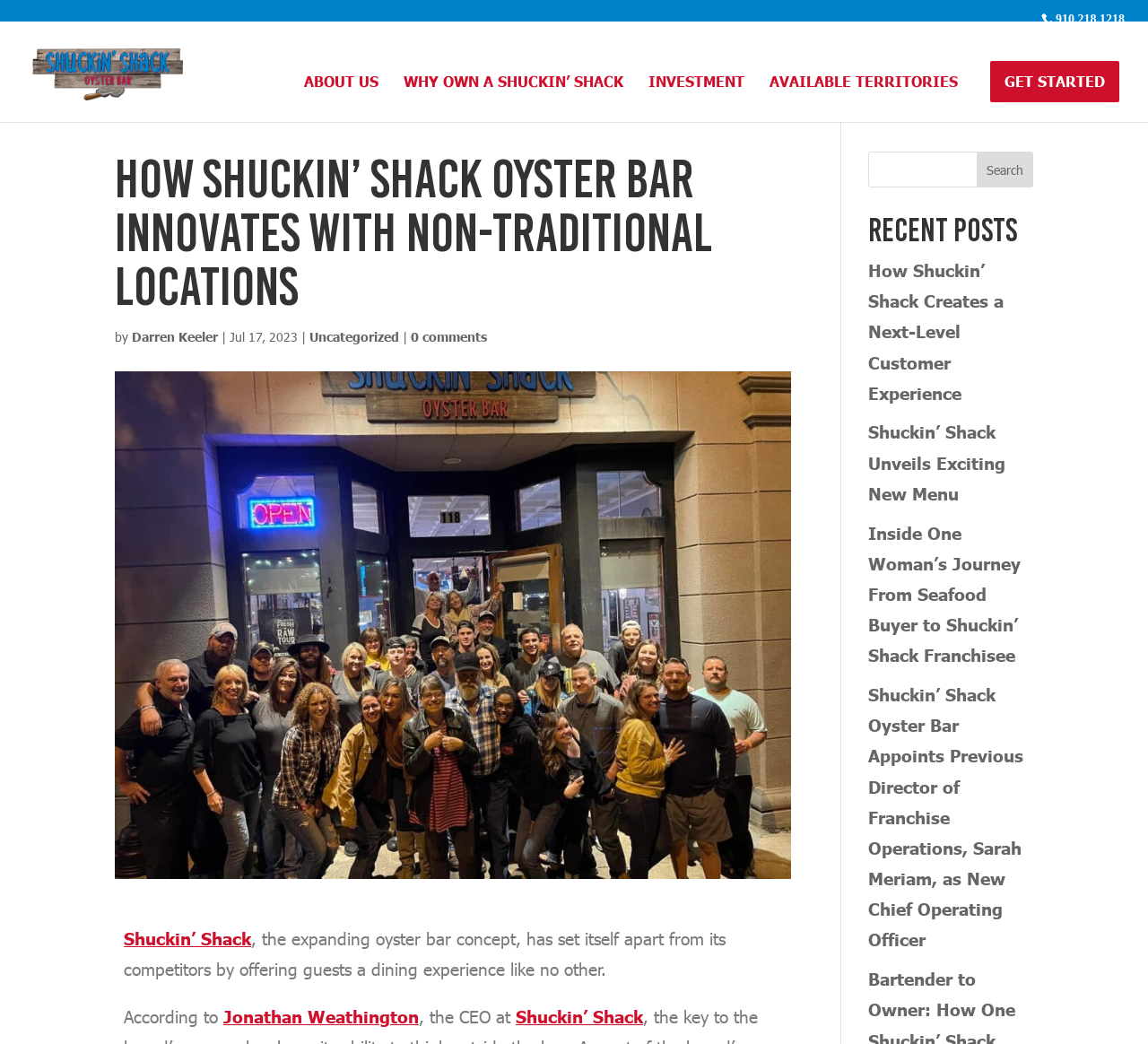Provide the bounding box coordinates of the HTML element described as: "GET STARTED". The bounding box coordinates should be four float numbers between 0 and 1, i.e., [left, top, right, bottom].

[0.862, 0.058, 0.975, 0.098]